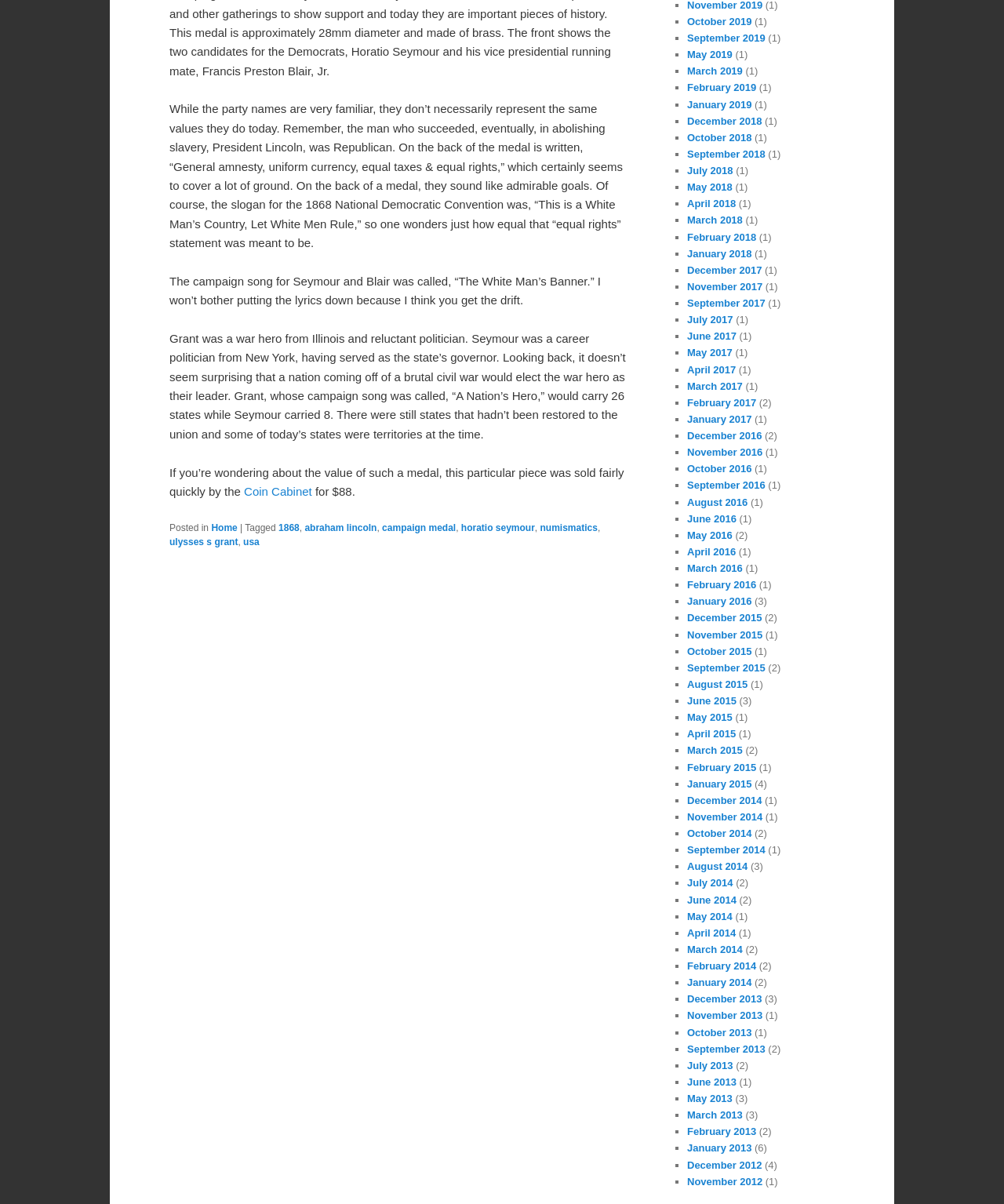Locate the bounding box coordinates of the element to click to perform the following action: 'Learn about the campaign medal of Ulysses S Grant'. The coordinates should be given as four float values between 0 and 1, in the form of [left, top, right, bottom].

[0.169, 0.445, 0.237, 0.454]